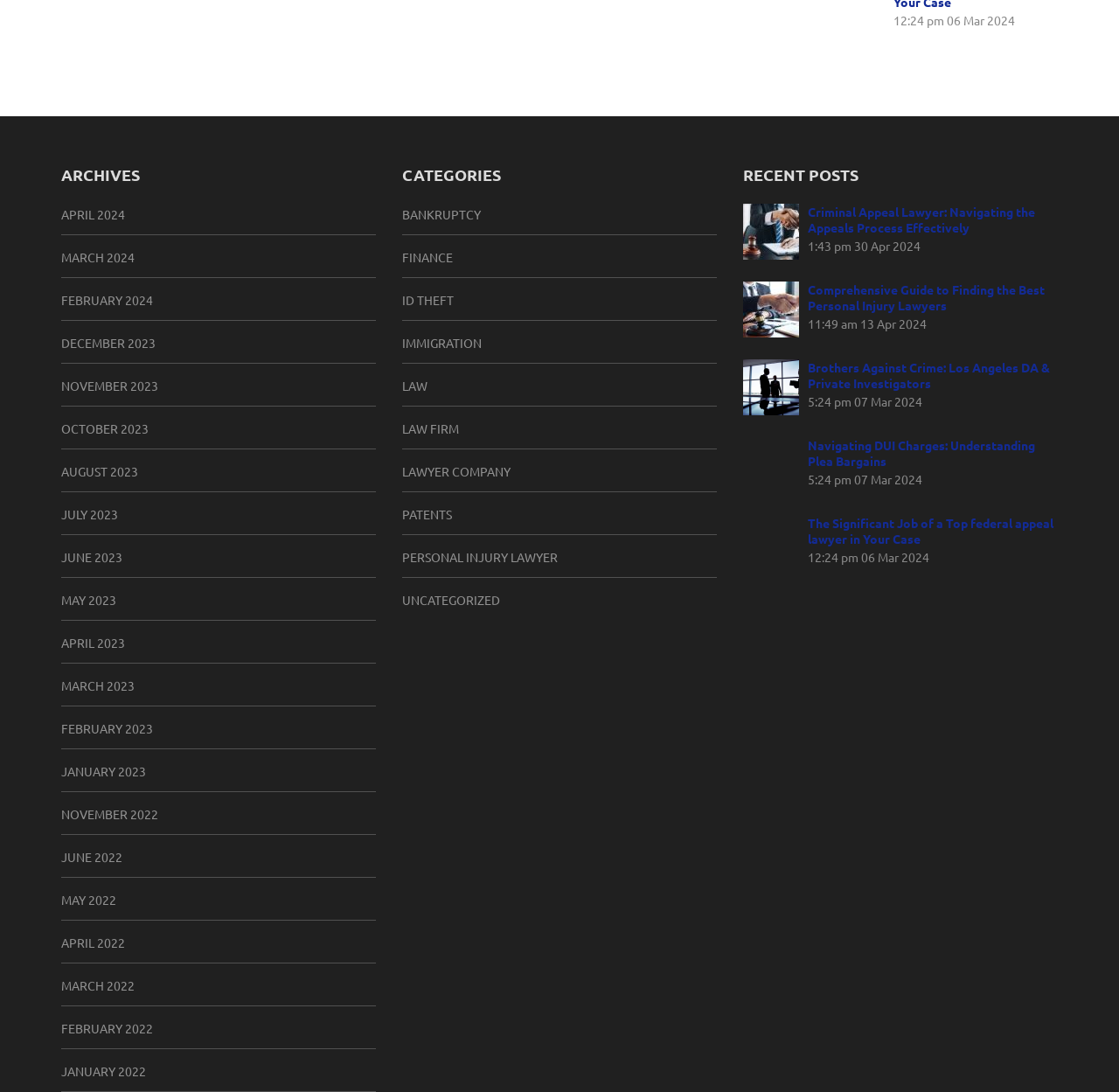How many months are listed in the archives?
Refer to the image and provide a one-word or short phrase answer.

15